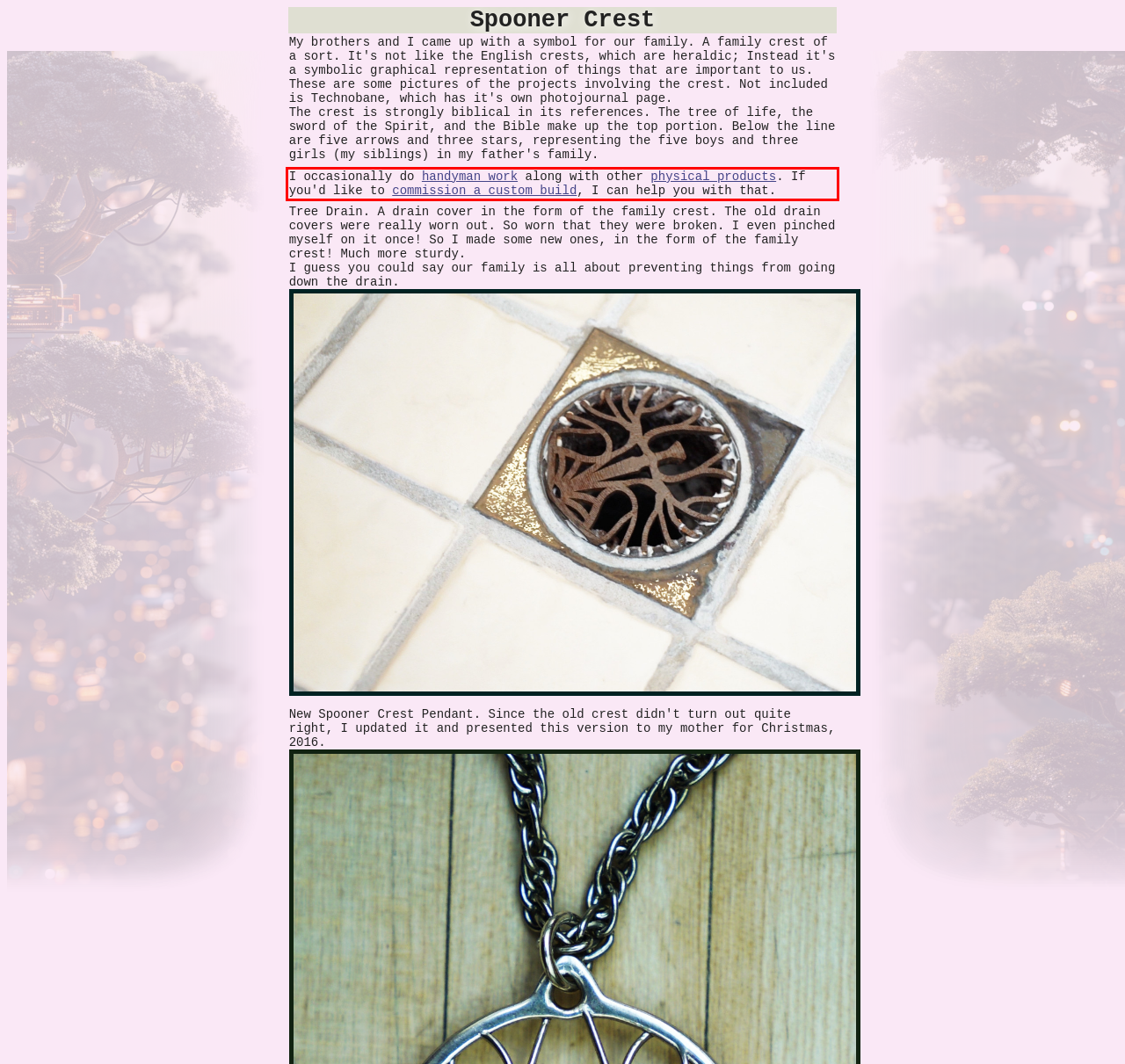Using OCR, extract the text content found within the red bounding box in the given webpage screenshot.

I occasionally do handyman work along with other physical products. If you'd like to commission a custom build, I can help you with that.